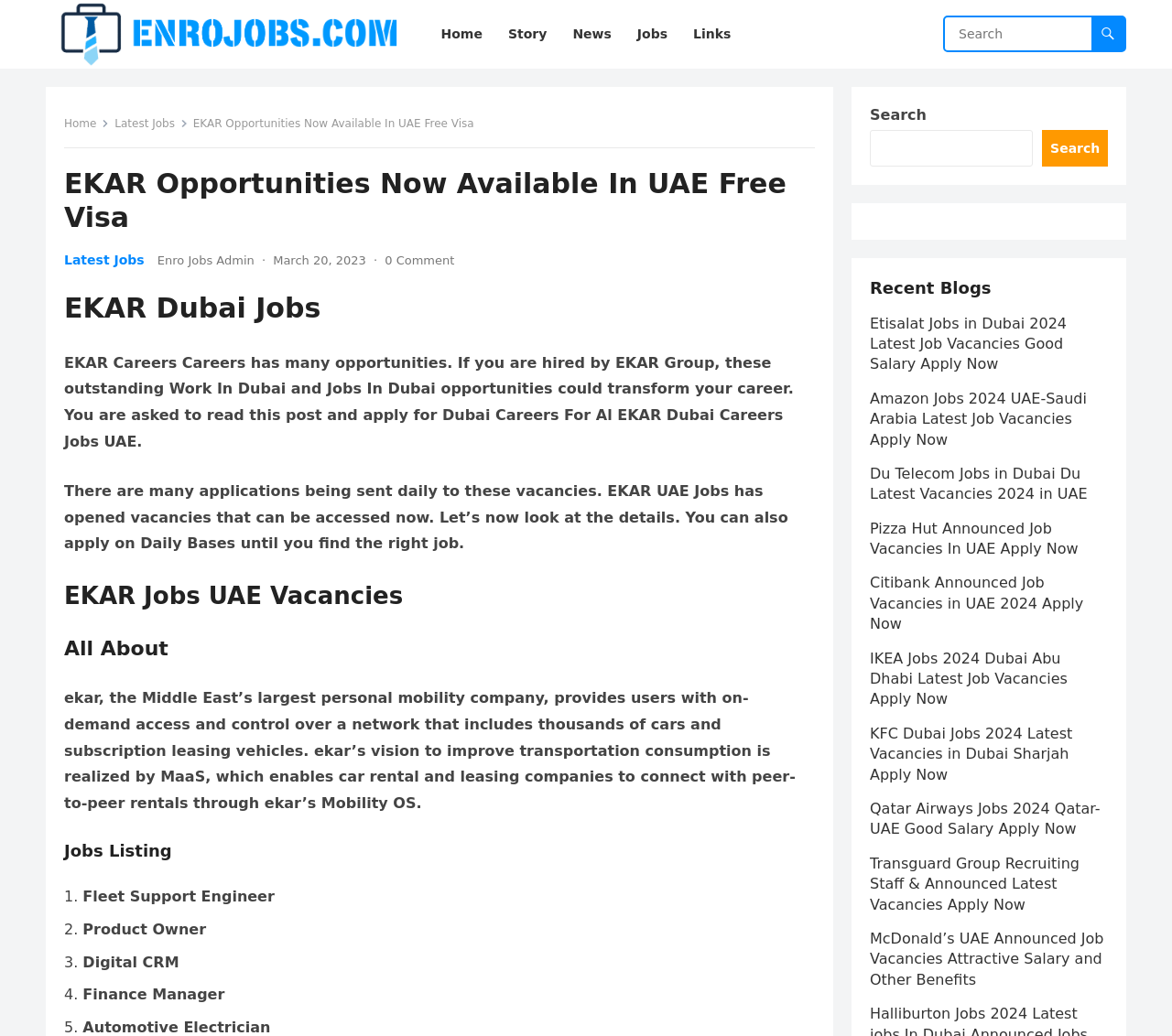How many job vacancies are listed on the webpage?
Refer to the image and provide a detailed answer to the question.

The webpage has a job listing section with numbered list markers, and there are five job vacancies listed, namely 'Fleet Support Engineer', 'Product Owner', 'Digital CRM', 'Finance Manager', and 'Automotive Electrician'.